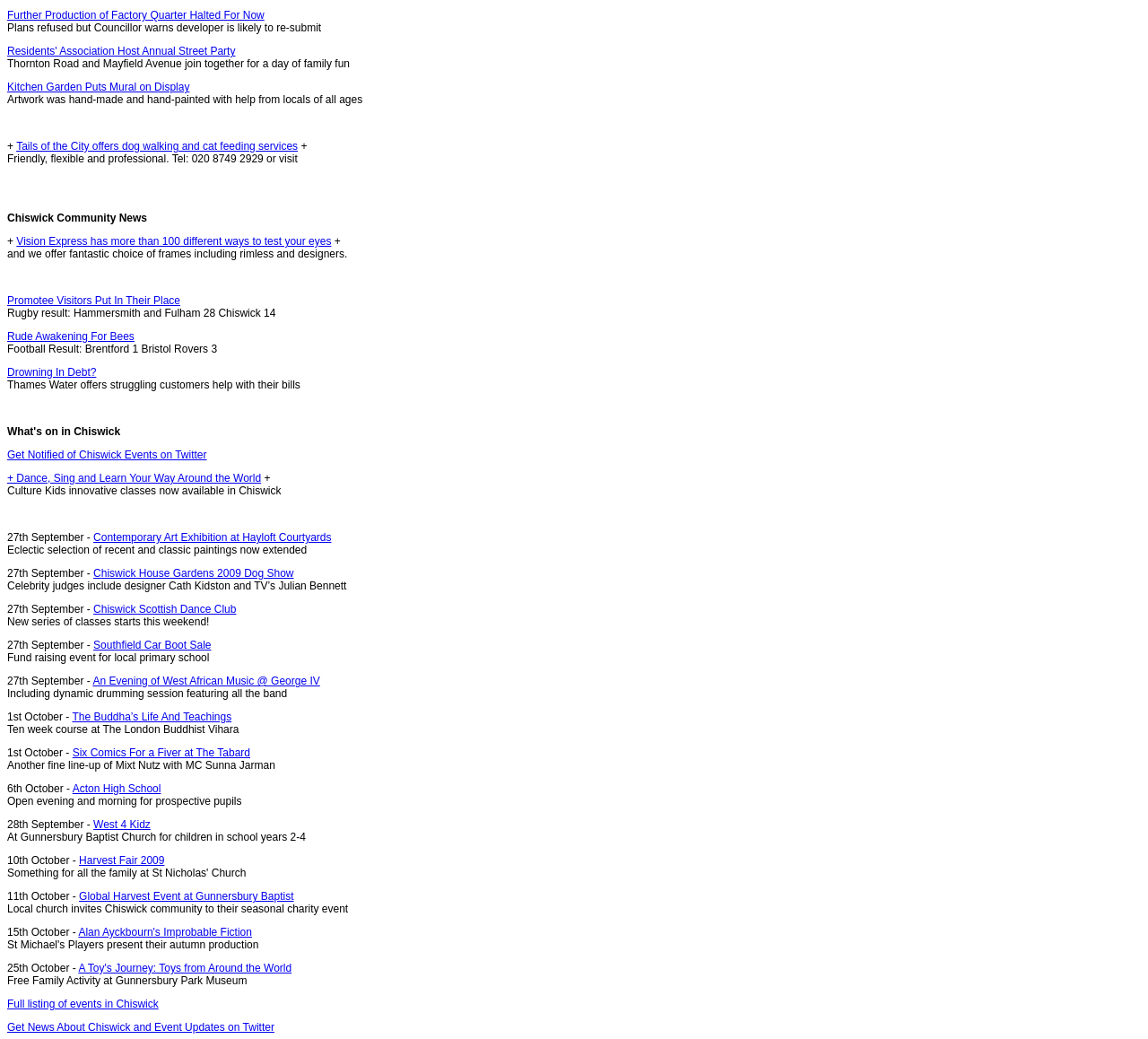What is the theme of the 'Culture Kids' classes?
Kindly answer the question with as much detail as you can.

I inferred this answer by looking at the link element with the content '+ Dance, Sing and Learn Your Way Around the World', which suggests that it is a class that teaches children about different cultures through dance, singing, and learning.